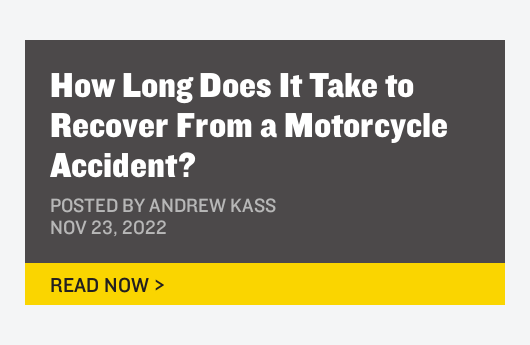What is the publication date?
Refer to the image and give a detailed answer to the query.

The publication date is mentioned in the image, displayed below the title of the blog post and the author's name. The date is 'November 23, 2022', which indicates when the article was published.